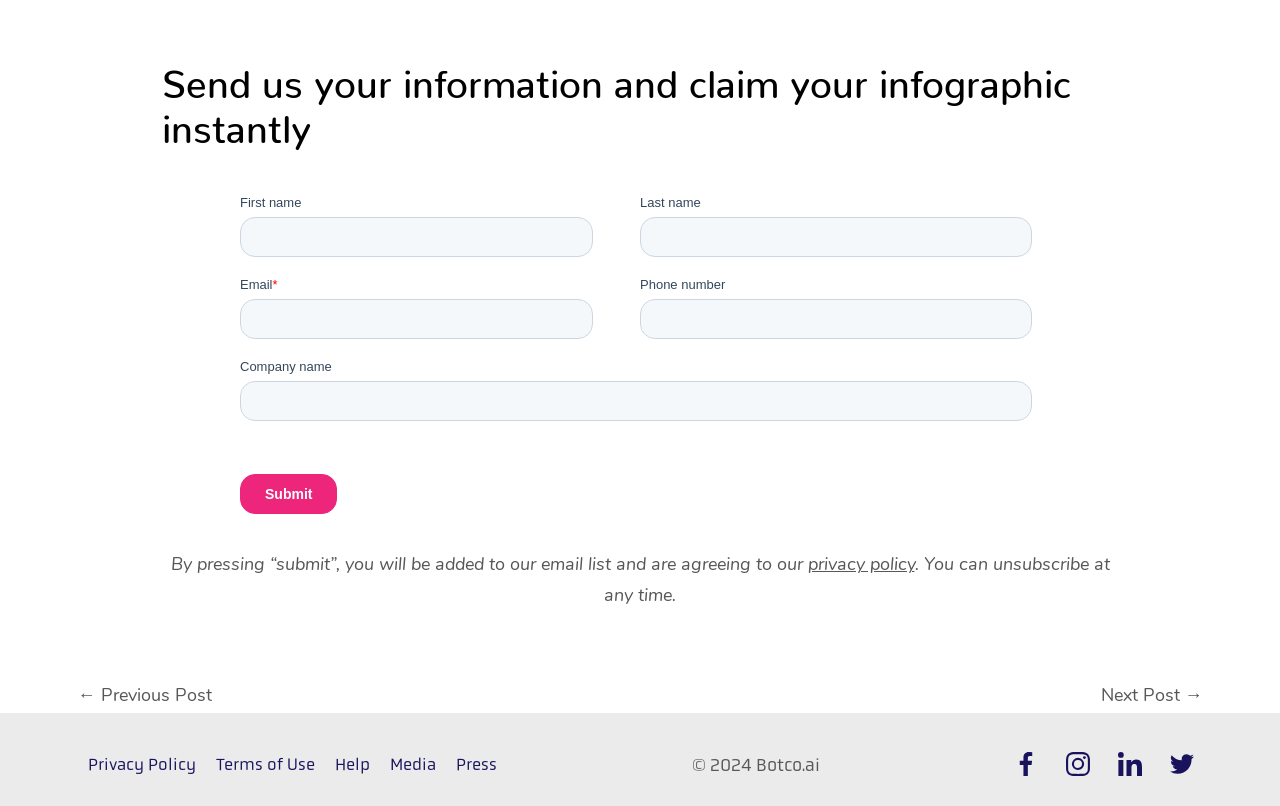For the following element description, predict the bounding box coordinates in the format (top-left x, top-left y, bottom-right x, bottom-right y). All values should be floating point numbers between 0 and 1. Description: Terms of Use

[0.161, 0.922, 0.254, 0.975]